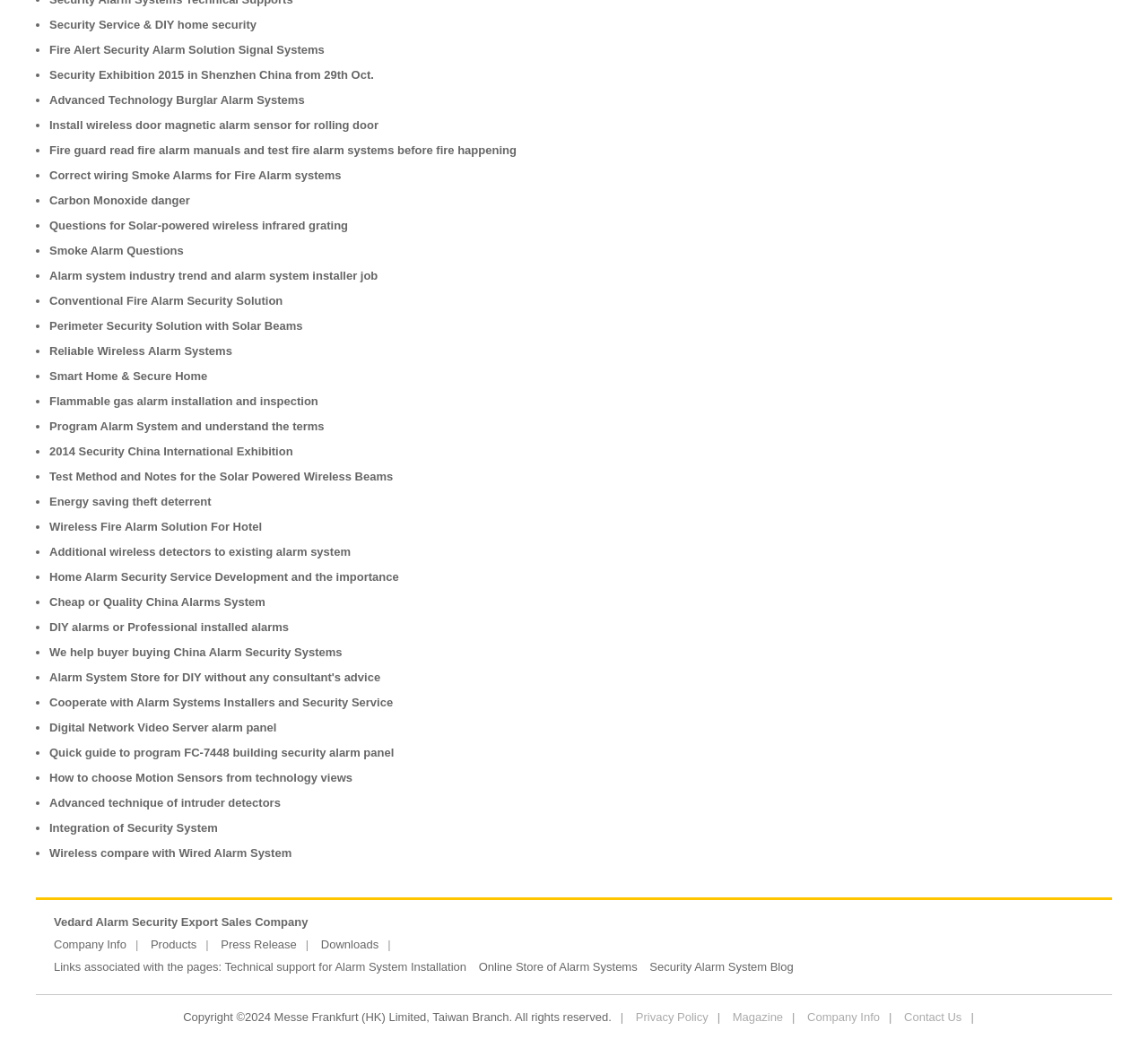How many links are associated with the pages?
Please answer the question as detailed as possible based on the image.

The links associated with the pages are listed below the static text 'Links associated with the pages:' with a bounding box coordinate of [0.047, 0.924, 0.196, 0.937]. There are four links: 'Technical support for Alarm System Installation', 'Online Store of Alarm Systems', 'Security Alarm System Blog', and 'Copyright ©2024 Messe Frankfurt (HK) Limited, Taiwan Branch. All rights reserved.'